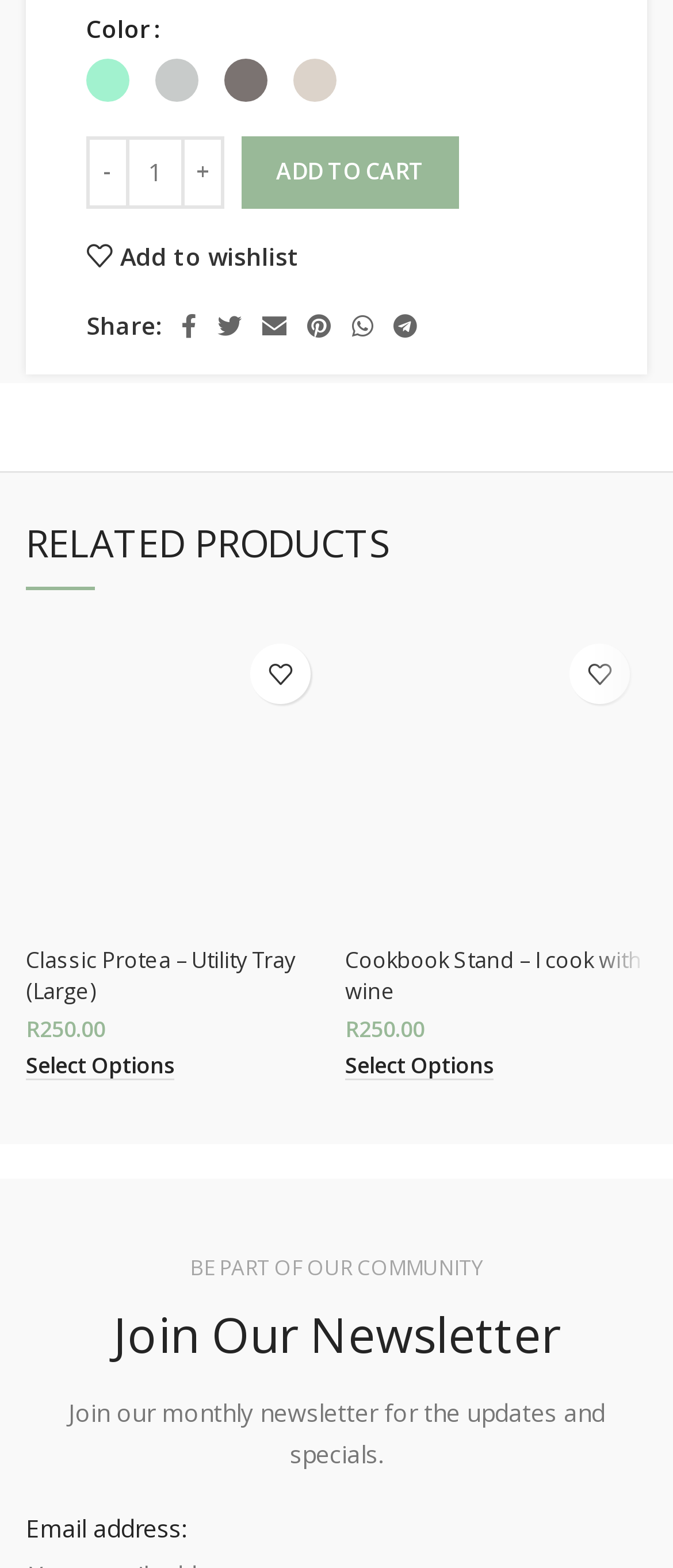Find the bounding box coordinates of the element to click in order to complete the given instruction: "Add Cookbook Stand – I cook with wine to wishlist."

[0.846, 0.411, 0.936, 0.449]